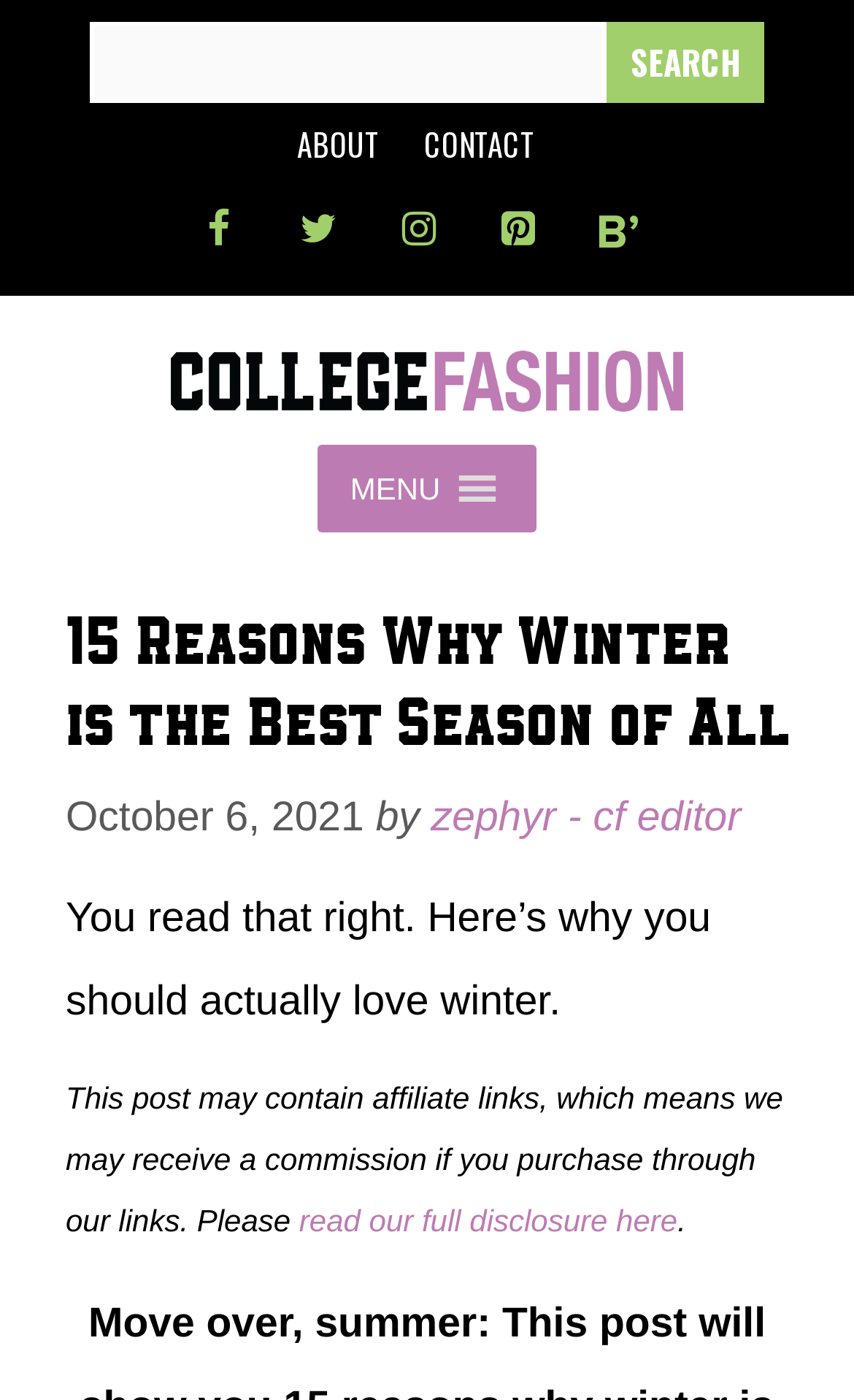Identify the bounding box coordinates for the element you need to click to achieve the following task: "Open Facebook page". The coordinates must be four float values ranging from 0 to 1, formatted as [left, top, right, bottom].

[0.208, 0.134, 0.304, 0.196]